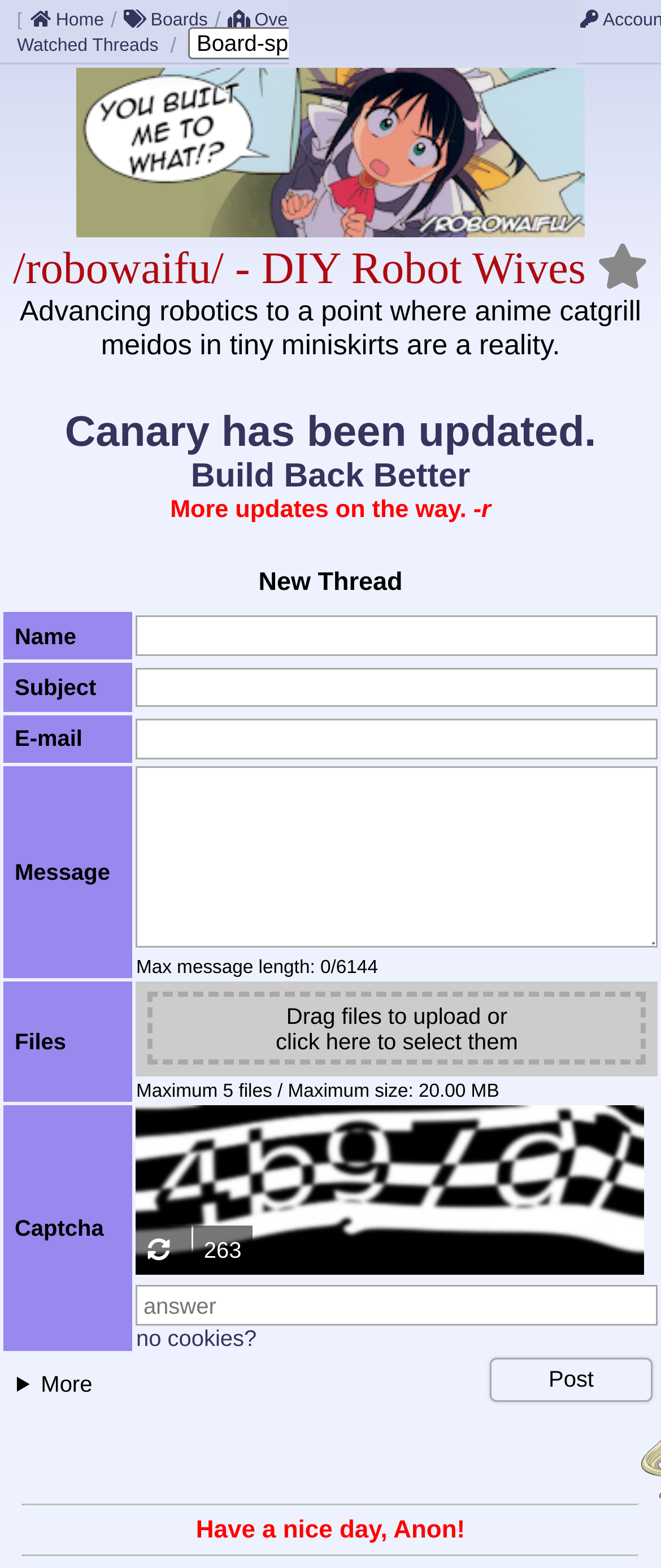From the details in the image, provide a thorough response to the question: What is the purpose of the table on the webpage?

The table on the webpage has rows for 'Name', 'Subject', 'E-mail', 'Message', 'Files', and 'Captcha'. This suggests that the table is a form for submitting a message or sending an email. The presence of a 'Post' button below the table further supports this conclusion.